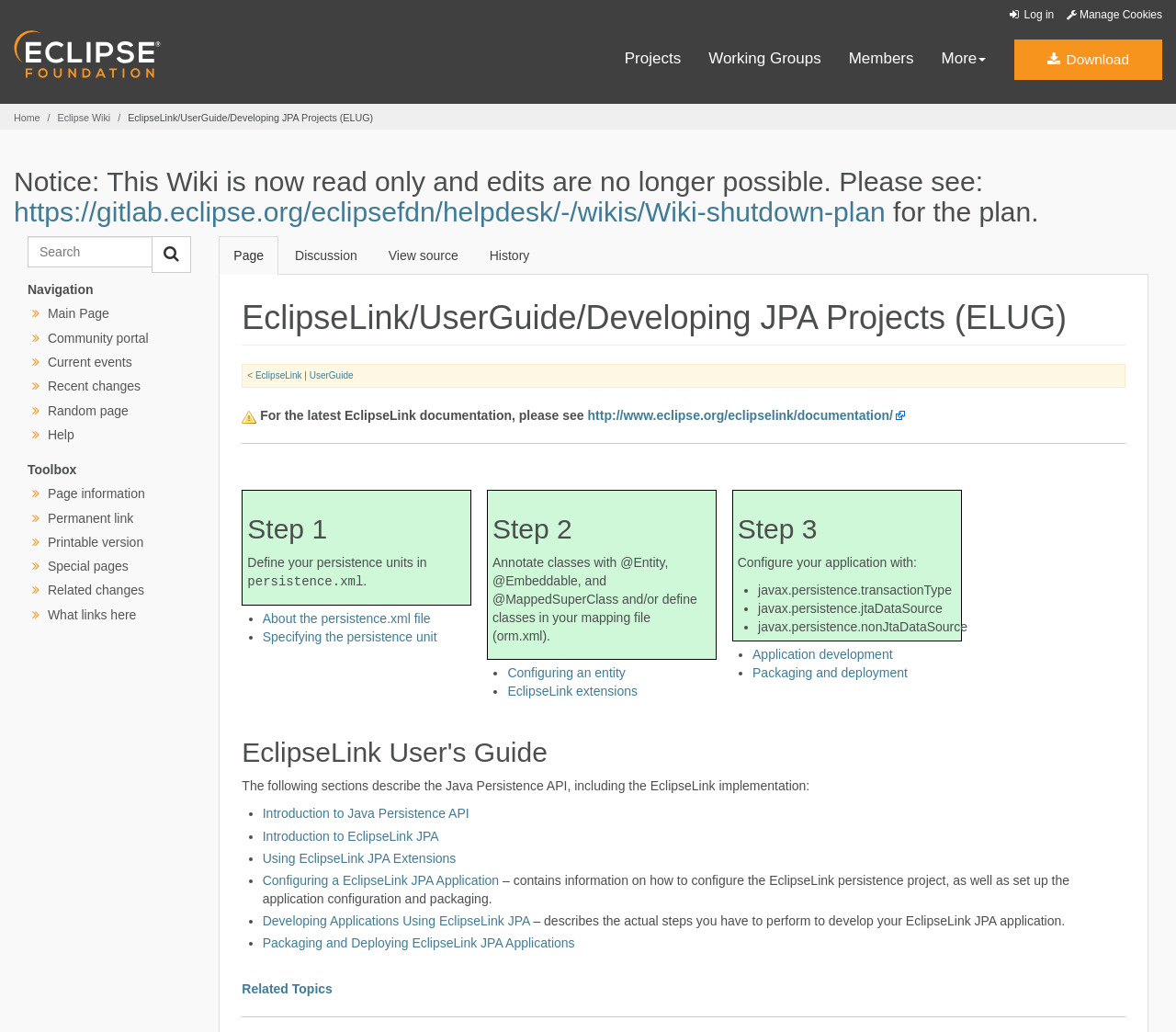Pinpoint the bounding box coordinates of the clickable area needed to execute the instruction: "Click the Eclipse.org logo". The coordinates should be specified as four float numbers between 0 and 1, i.e., [left, top, right, bottom].

[0.012, 0.044, 0.137, 0.059]